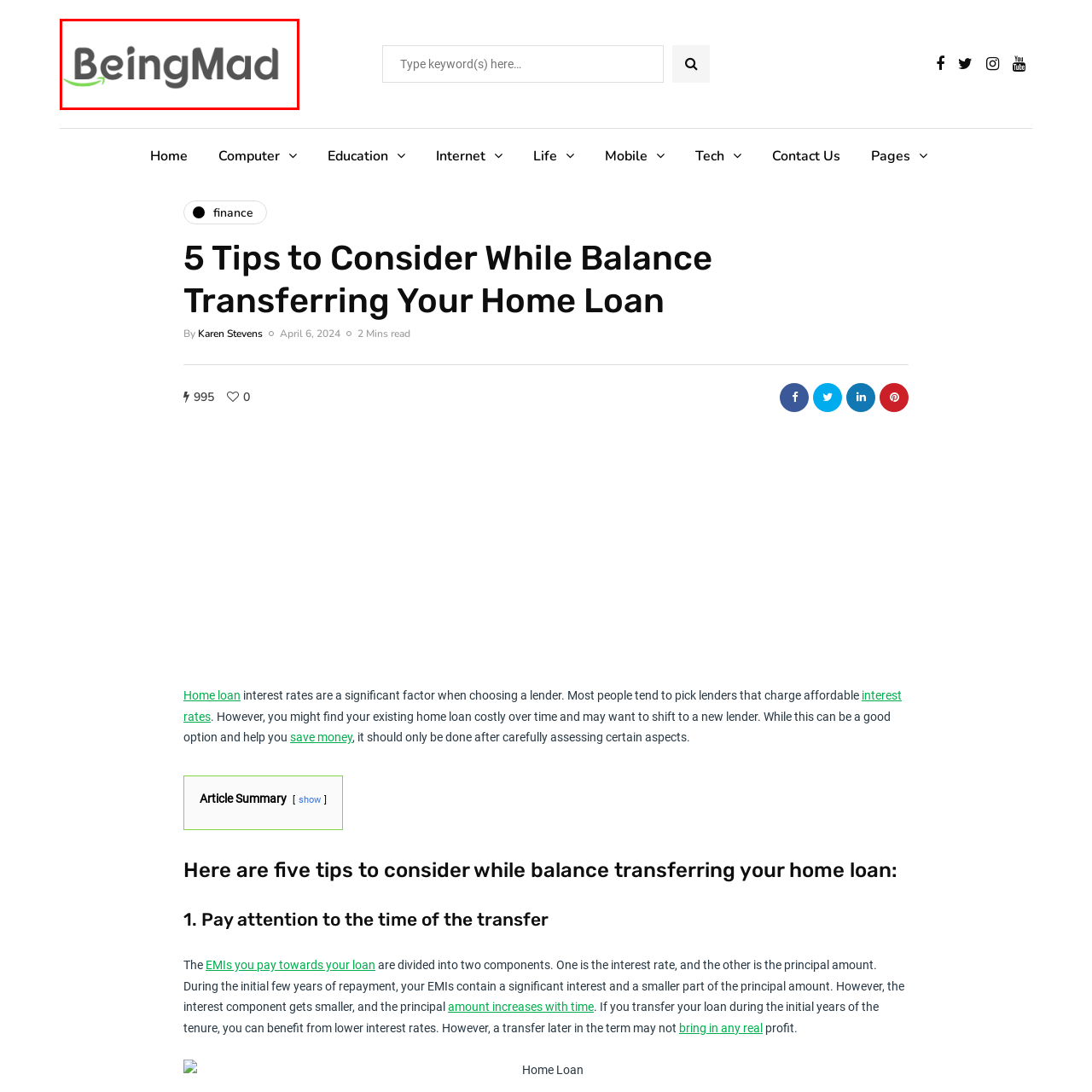Pay attention to the red boxed area, What is the title of the article associated with the logo? Provide a one-word or short phrase response.

5 Tips to Consider While Balance Transferring Your Home Loan